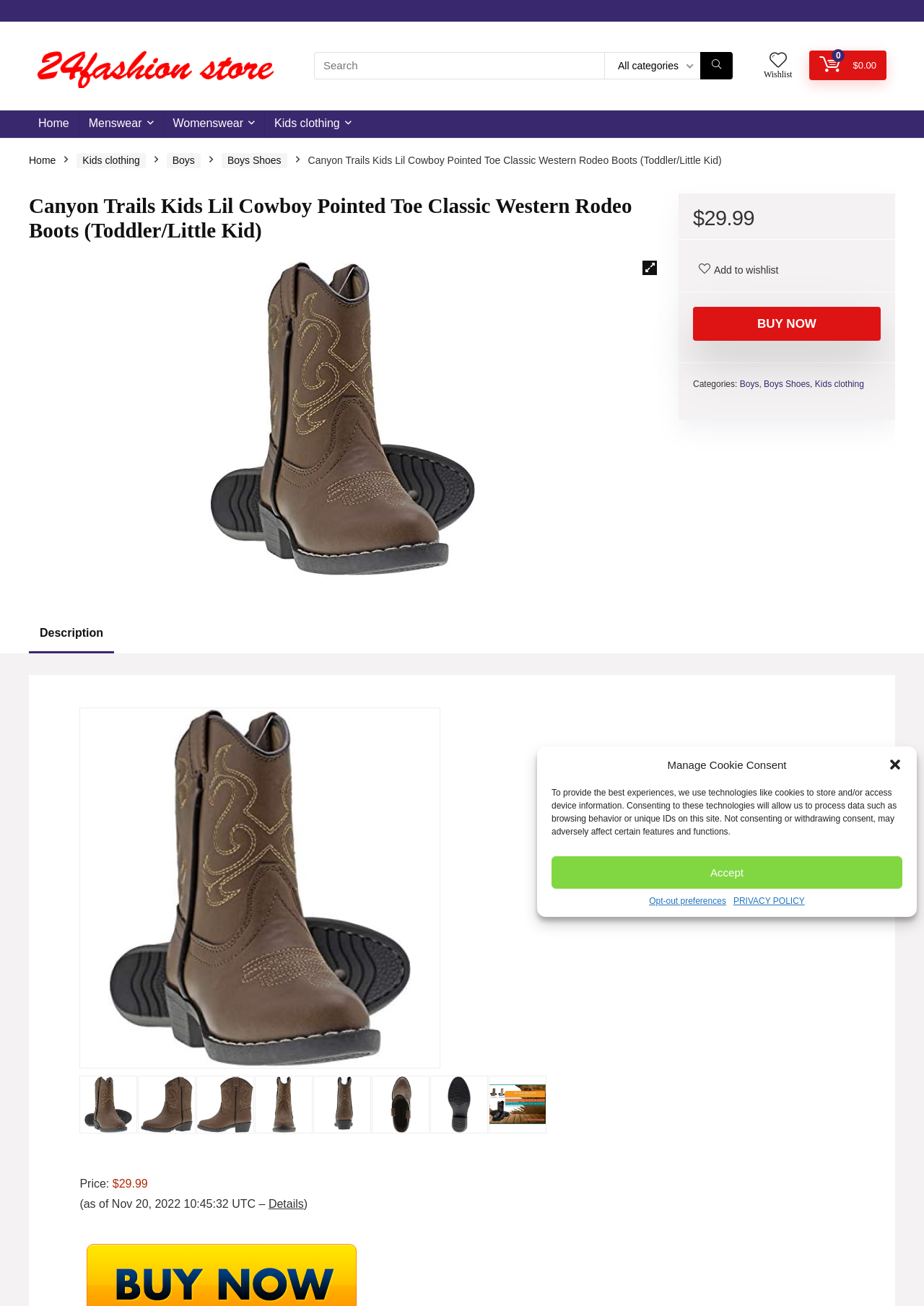What is the current availability of the product?
By examining the image, provide a one-word or phrase answer.

Limited supply